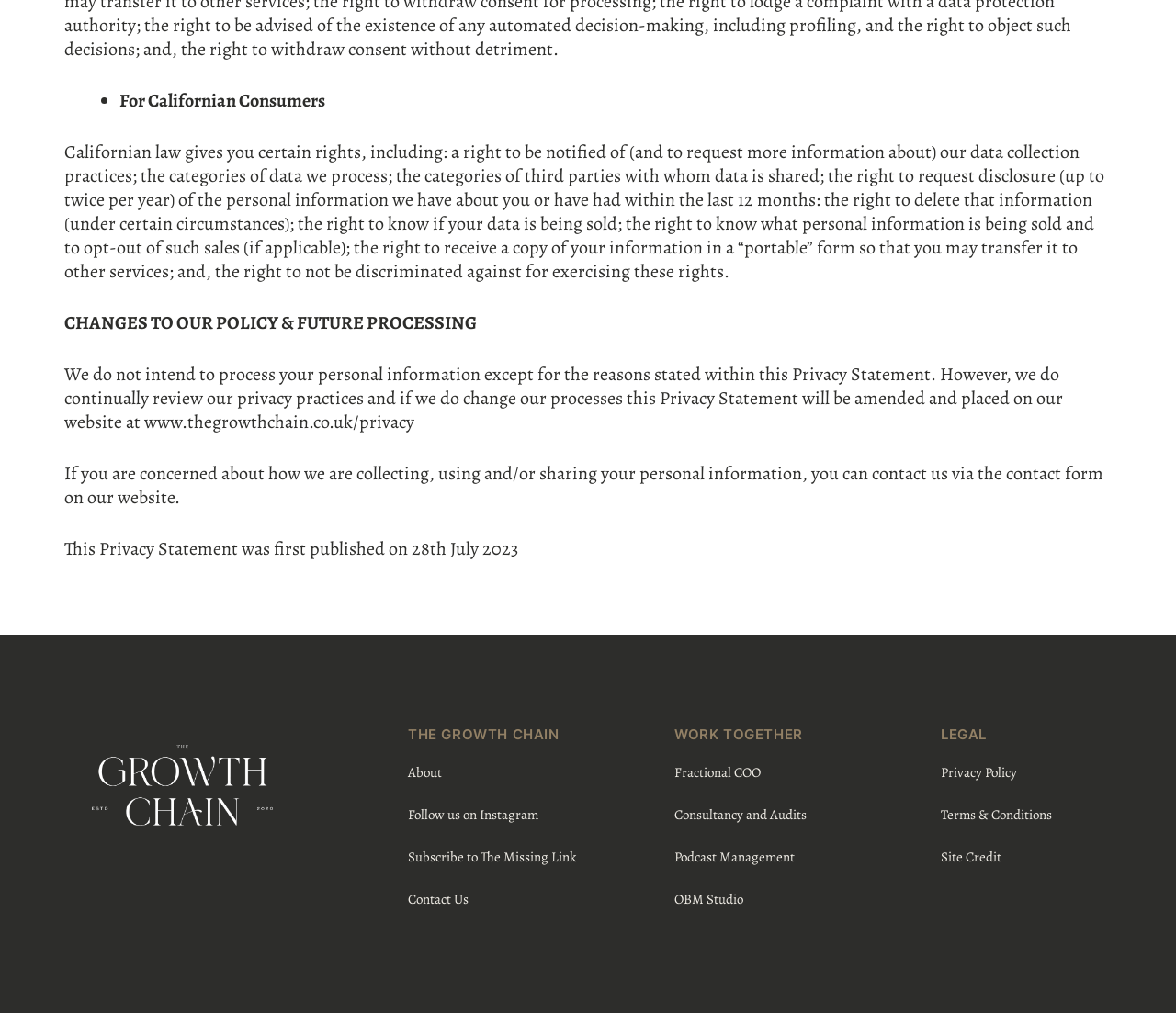Ascertain the bounding box coordinates for the UI element detailed here: "Resources". The coordinates should be provided as [left, top, right, bottom] with each value being a float between 0 and 1.

None